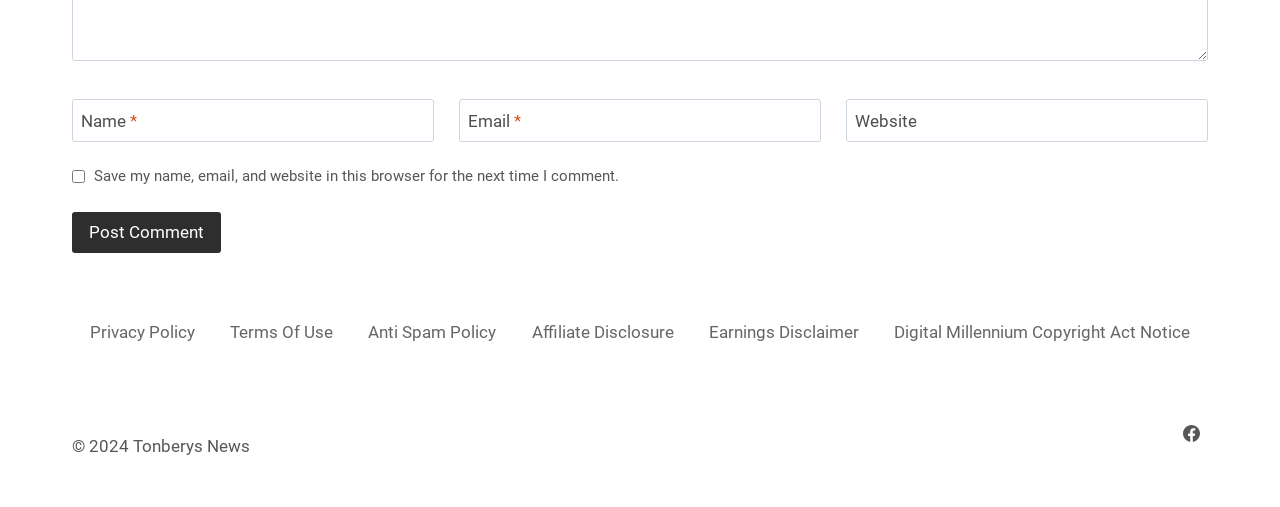Please indicate the bounding box coordinates of the element's region to be clicked to achieve the instruction: "Visit the Privacy Policy page". Provide the coordinates as four float numbers between 0 and 1, i.e., [left, top, right, bottom].

[0.062, 0.609, 0.16, 0.703]